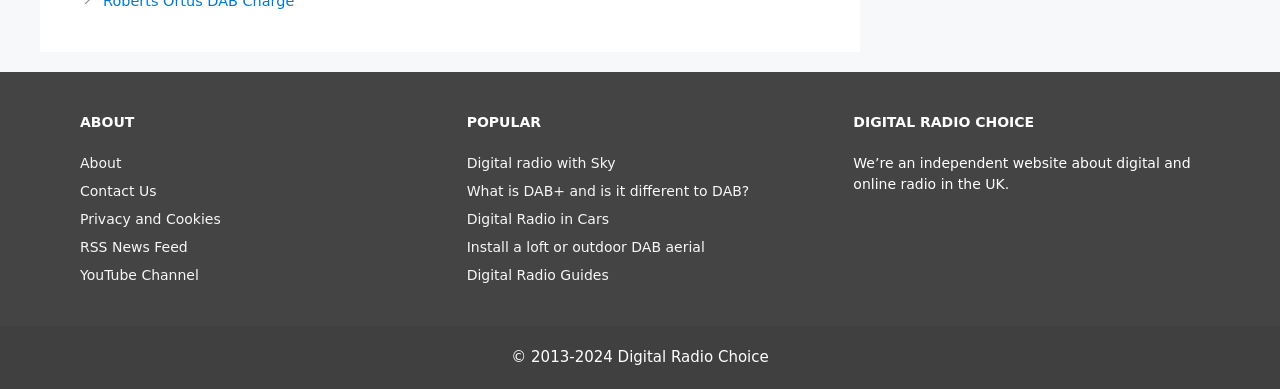Give a one-word or short phrase answer to this question: 
How many sections are on the webpage?

3